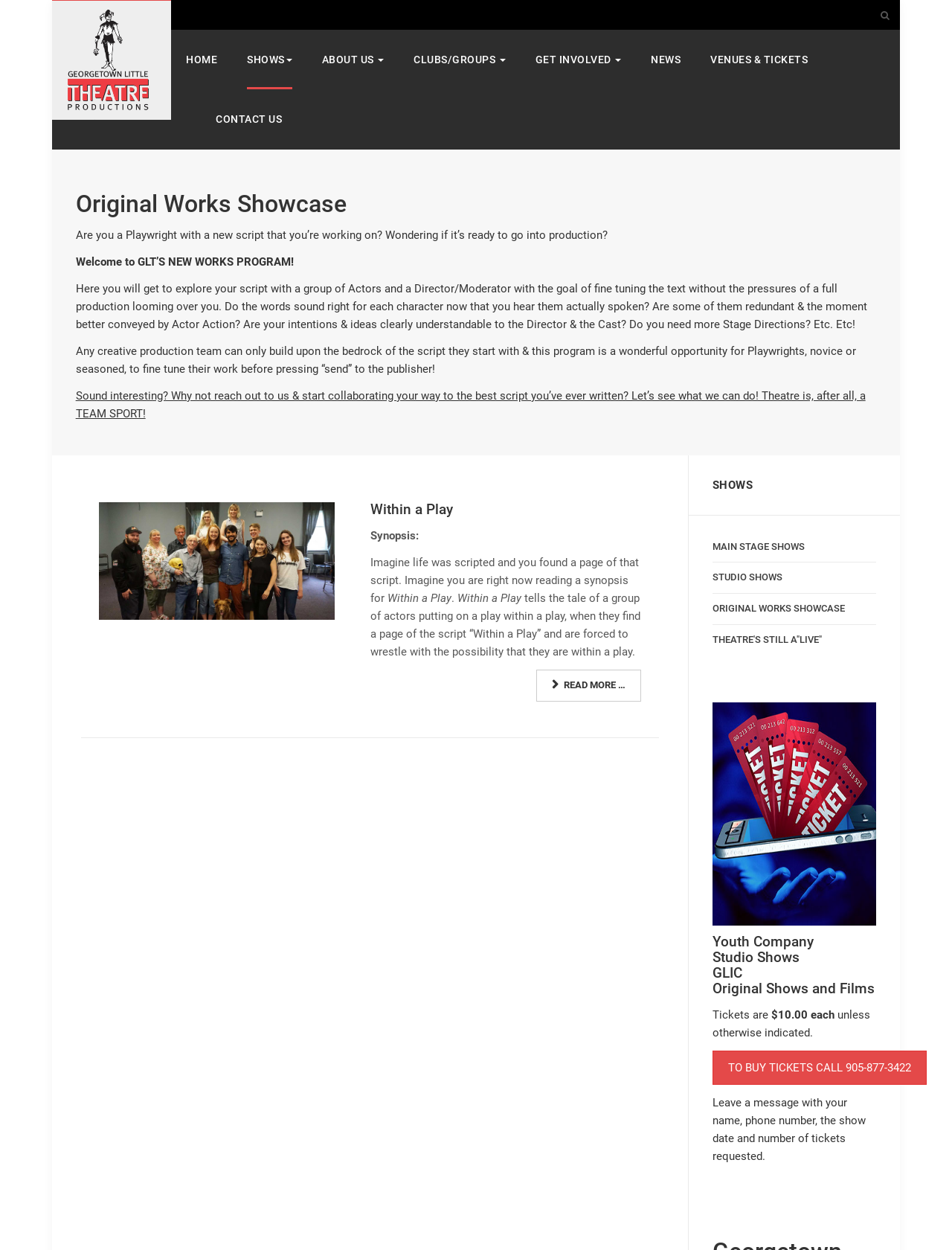Please indicate the bounding box coordinates for the clickable area to complete the following task: "Search for a play". The coordinates should be specified as four float numbers between 0 and 1, i.e., [left, top, right, bottom].

[0.945, 0.0, 0.961, 0.024]